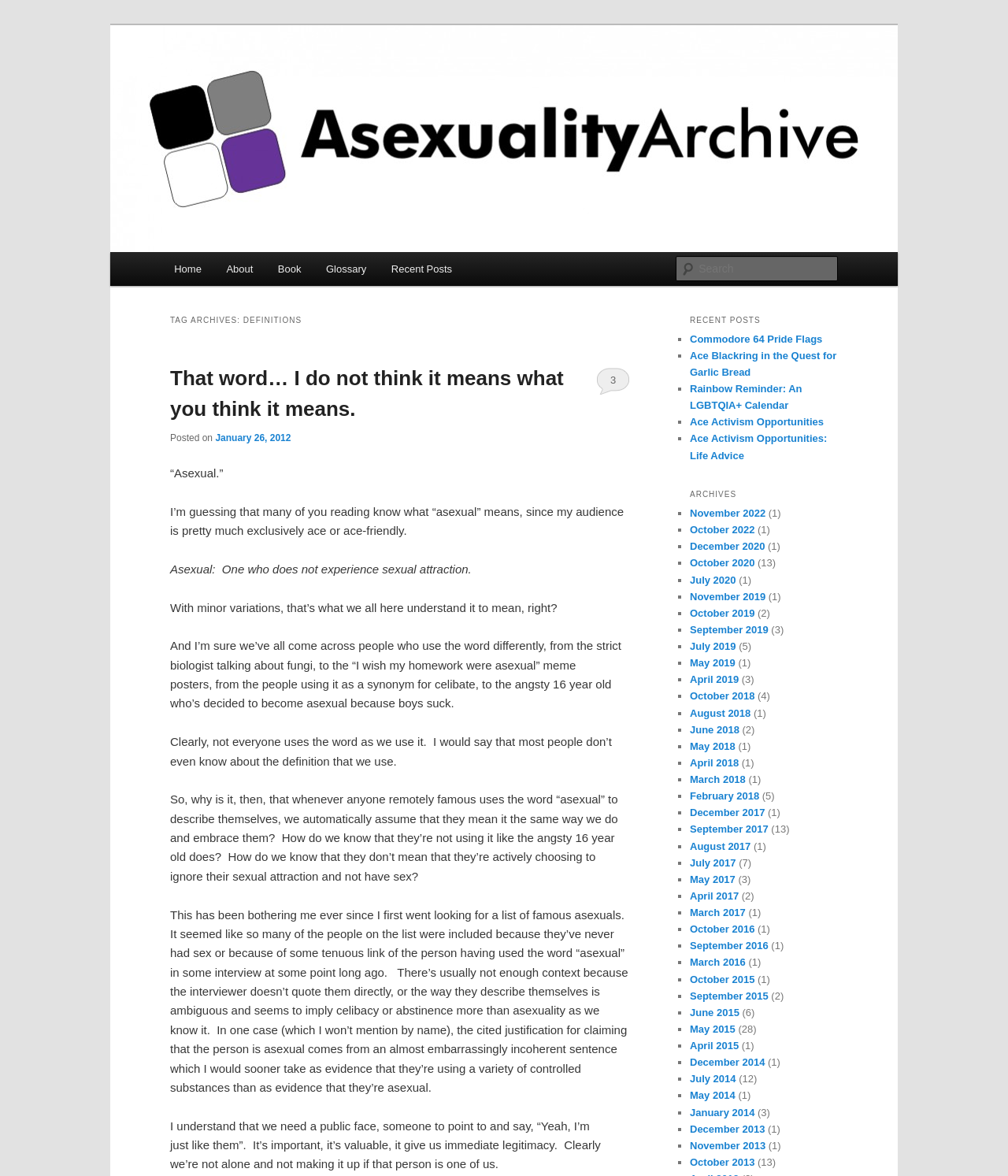How many archives are listed on this webpage?
Using the image as a reference, give an elaborate response to the question.

By counting the list markers '■' under the heading 'ARCHIVES', I can see that there are 13 archives listed on this webpage.